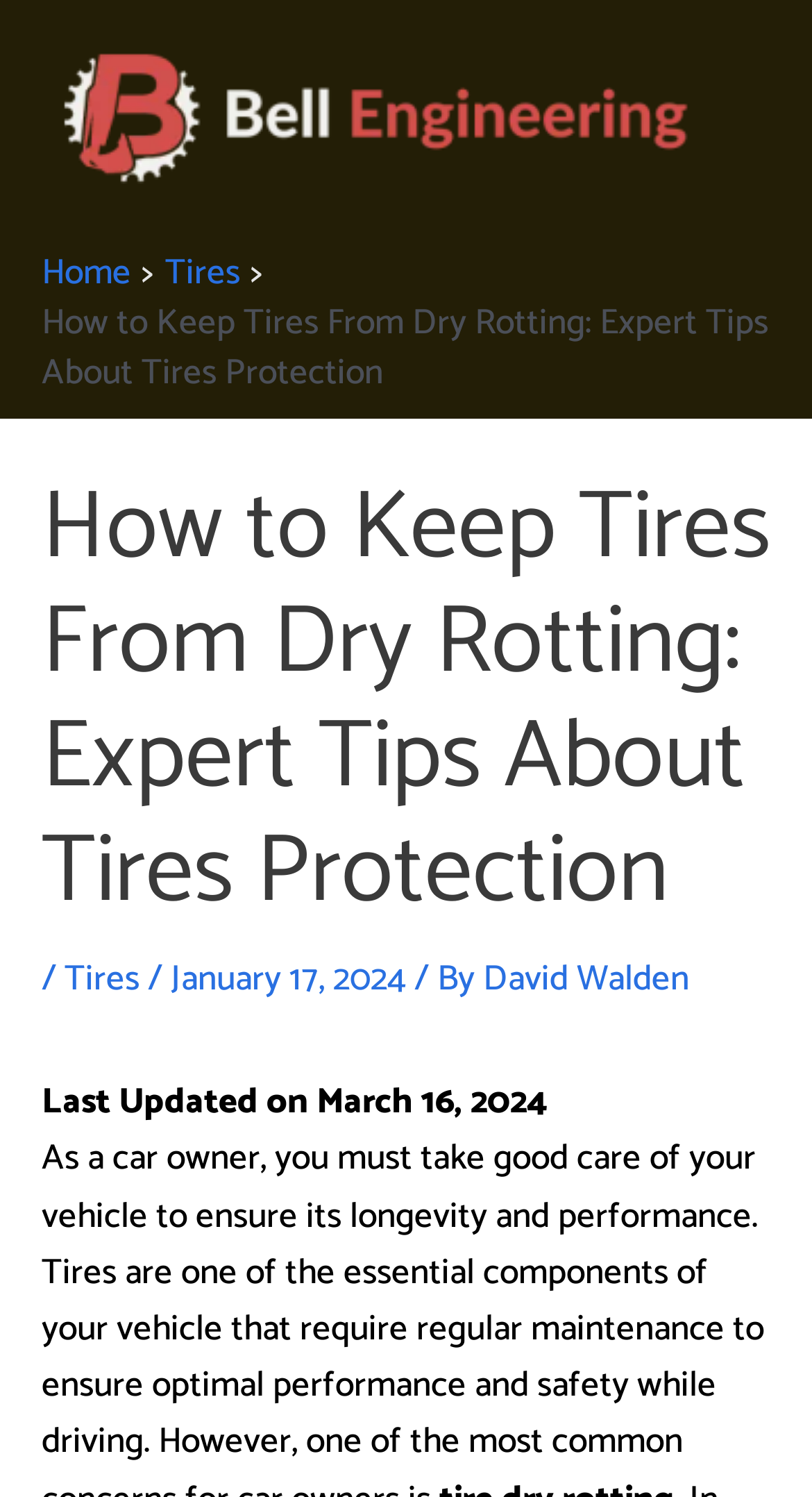Who is the author of the current article?
Please ensure your answer is as detailed and informative as possible.

The author of the current article can be found by looking at the text below the main heading, which says 'By David Walden'. This indicates that David Walden is the author of the current article.